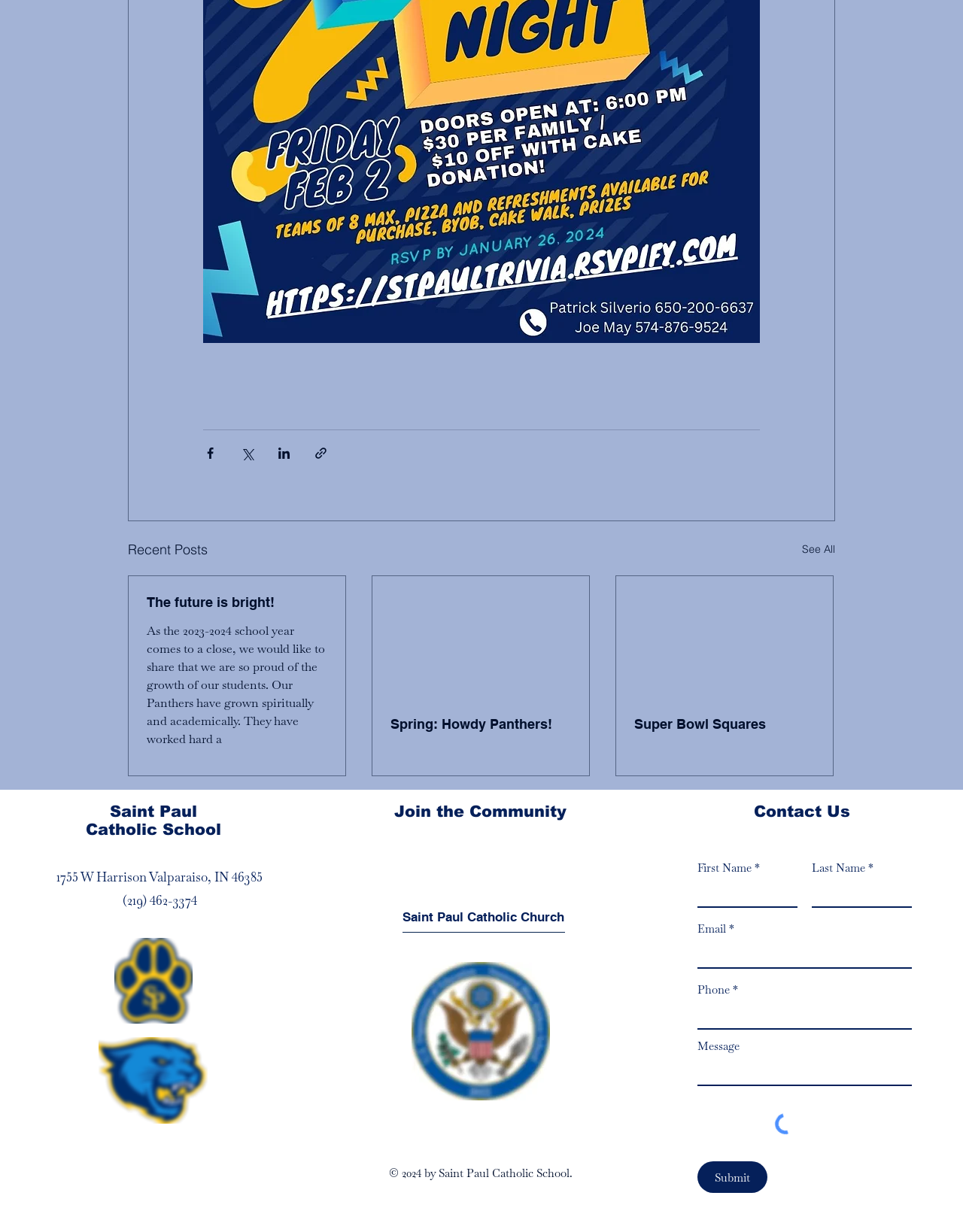Identify the bounding box coordinates of the area you need to click to perform the following instruction: "Submit the form".

[0.724, 0.943, 0.797, 0.969]